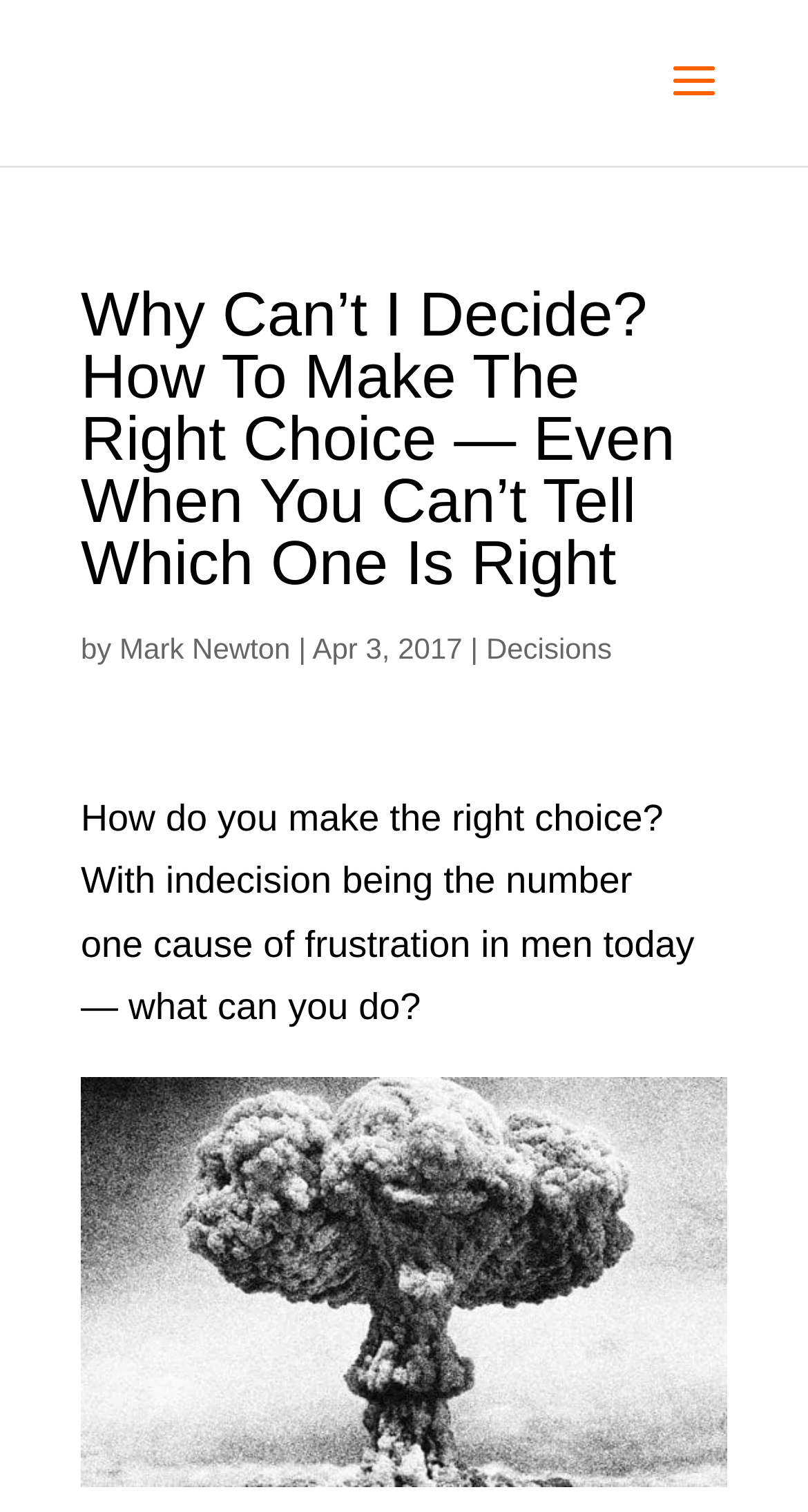What is the date of the article?
Observe the image and answer the question with a one-word or short phrase response.

Apr 3, 2017